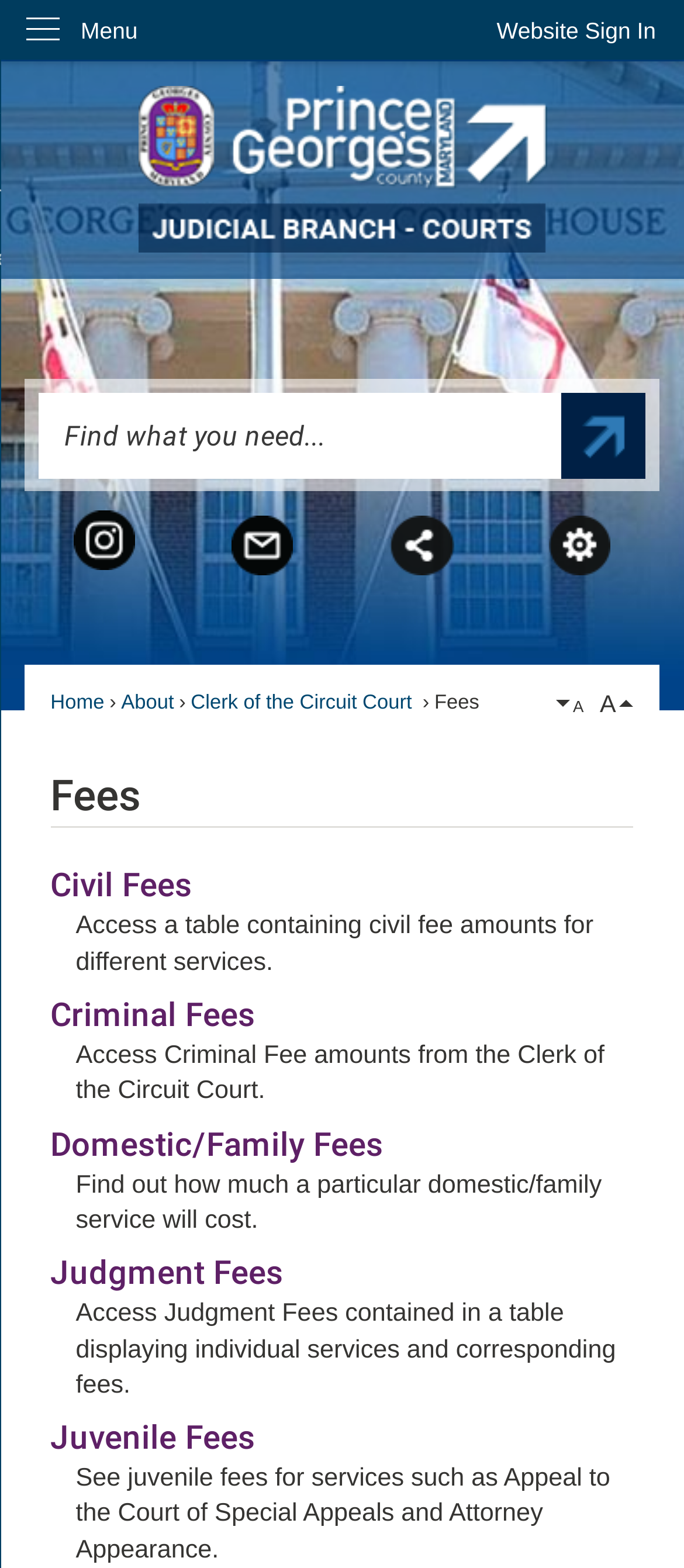What is the 'Site Tools' button for?
Please use the image to provide an in-depth answer to the question.

The 'Site Tools' button has a popup menu, which implies that it provides access to various tools or features related to the website. The exact tools or features are not specified, but the button's presence suggests that it offers additional functionality.